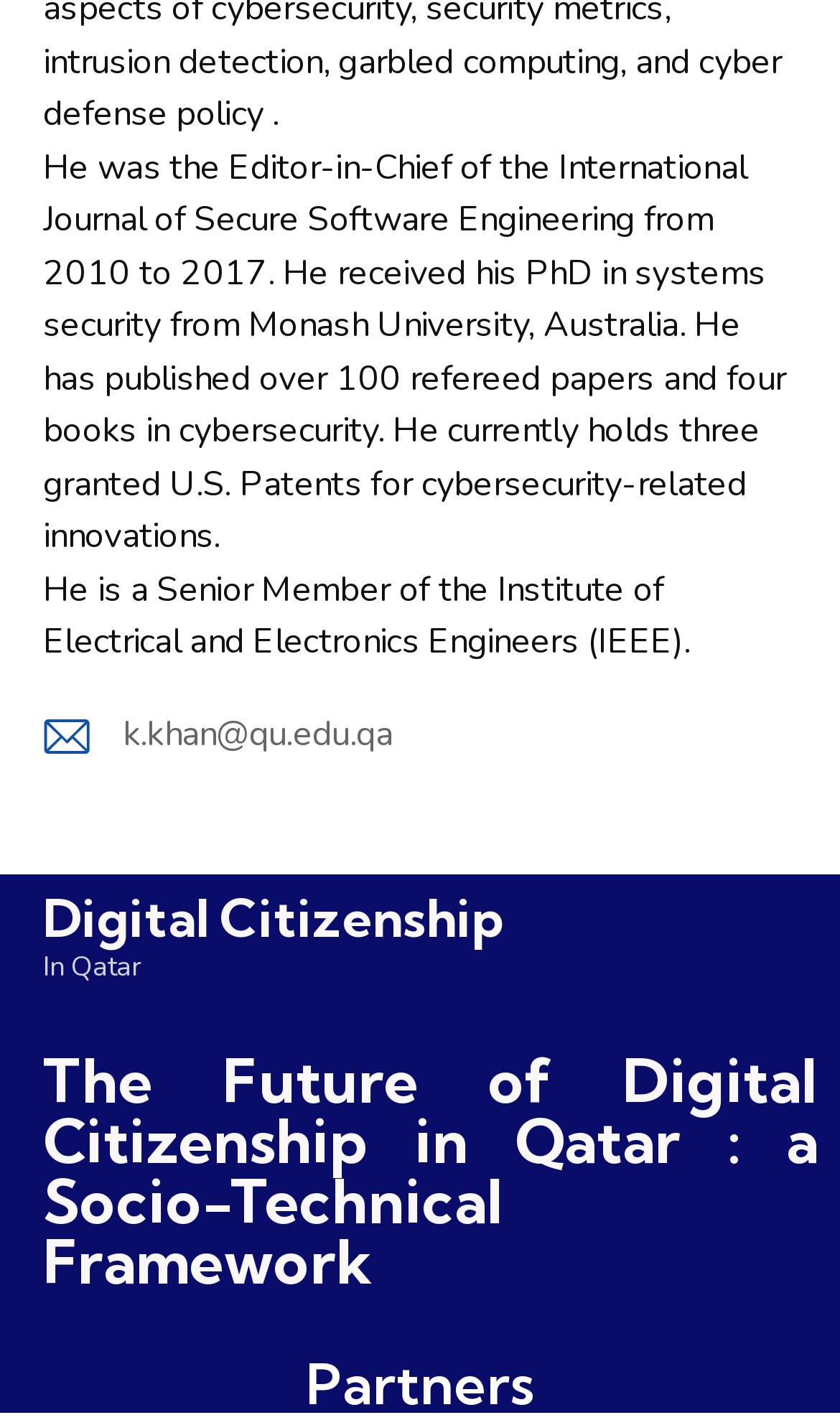Based on what you see in the screenshot, provide a thorough answer to this question: What is the person's email address?

The email address is provided next to the 'E-mail:' label, which is k.khan@qu.edu.qa.